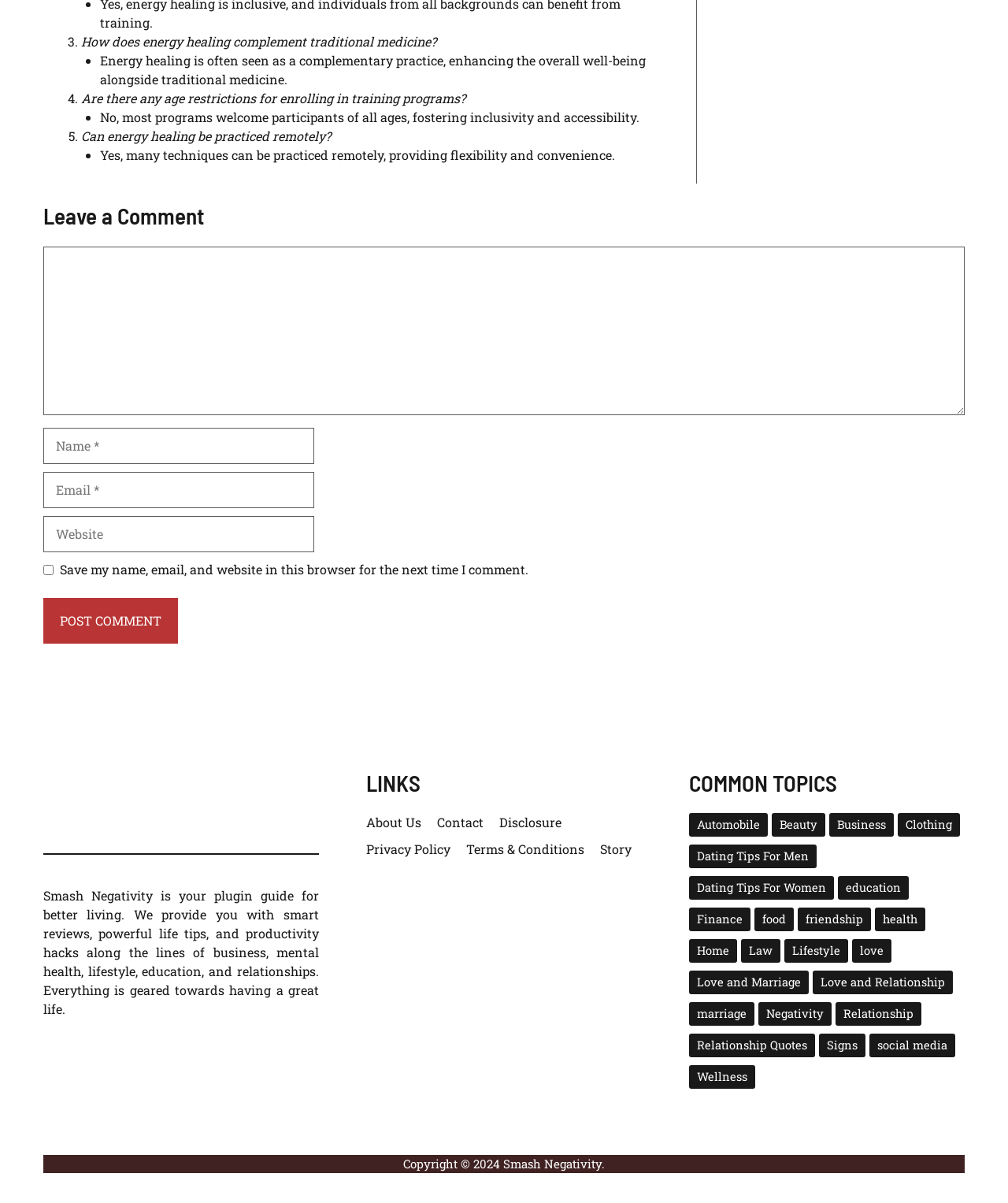Identify the bounding box coordinates for the element you need to click to achieve the following task: "Click the 'Post Comment' button". The coordinates must be four float values ranging from 0 to 1, formatted as [left, top, right, bottom].

[0.043, 0.497, 0.177, 0.535]